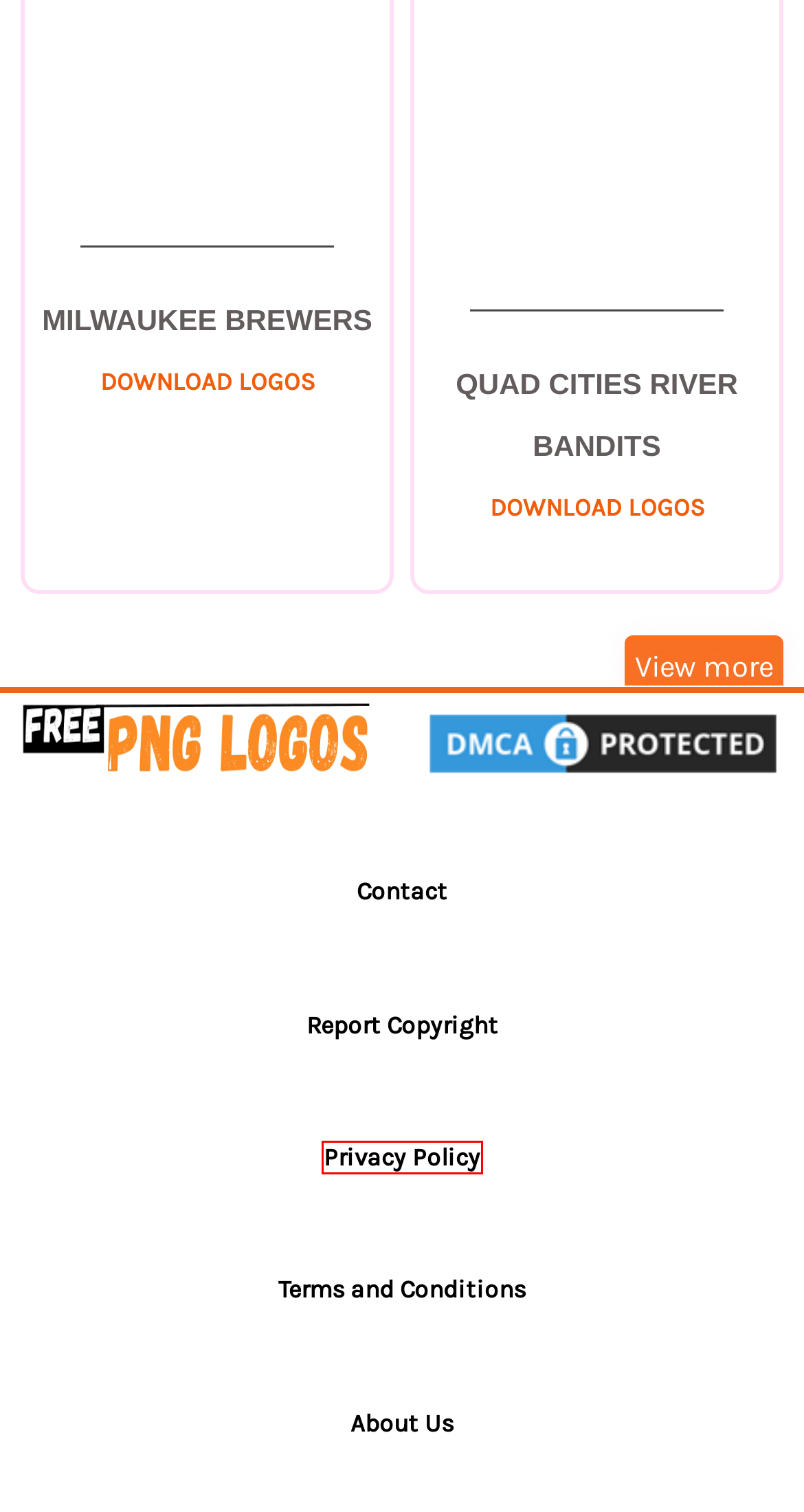Given a screenshot of a webpage with a red bounding box highlighting a UI element, determine which webpage description best matches the new webpage that appears after clicking the highlighted element. Here are the candidates:
A. Forbes Logo Free PNG And SVG Logo Download
B. VISTAPRINT Free PNG And SVG Logo Download
C. Napas Logo Free PNG And SVG Logo Download
D. Contact • Free PNG Logos
E. Privacy Policy • Free PNG Logos
F. SushiSwap Logo Free PNG And SVG Logo Download
G. Volokit Logo Free PNG And SVG Logo Download
H. Report Copyright/removal

E